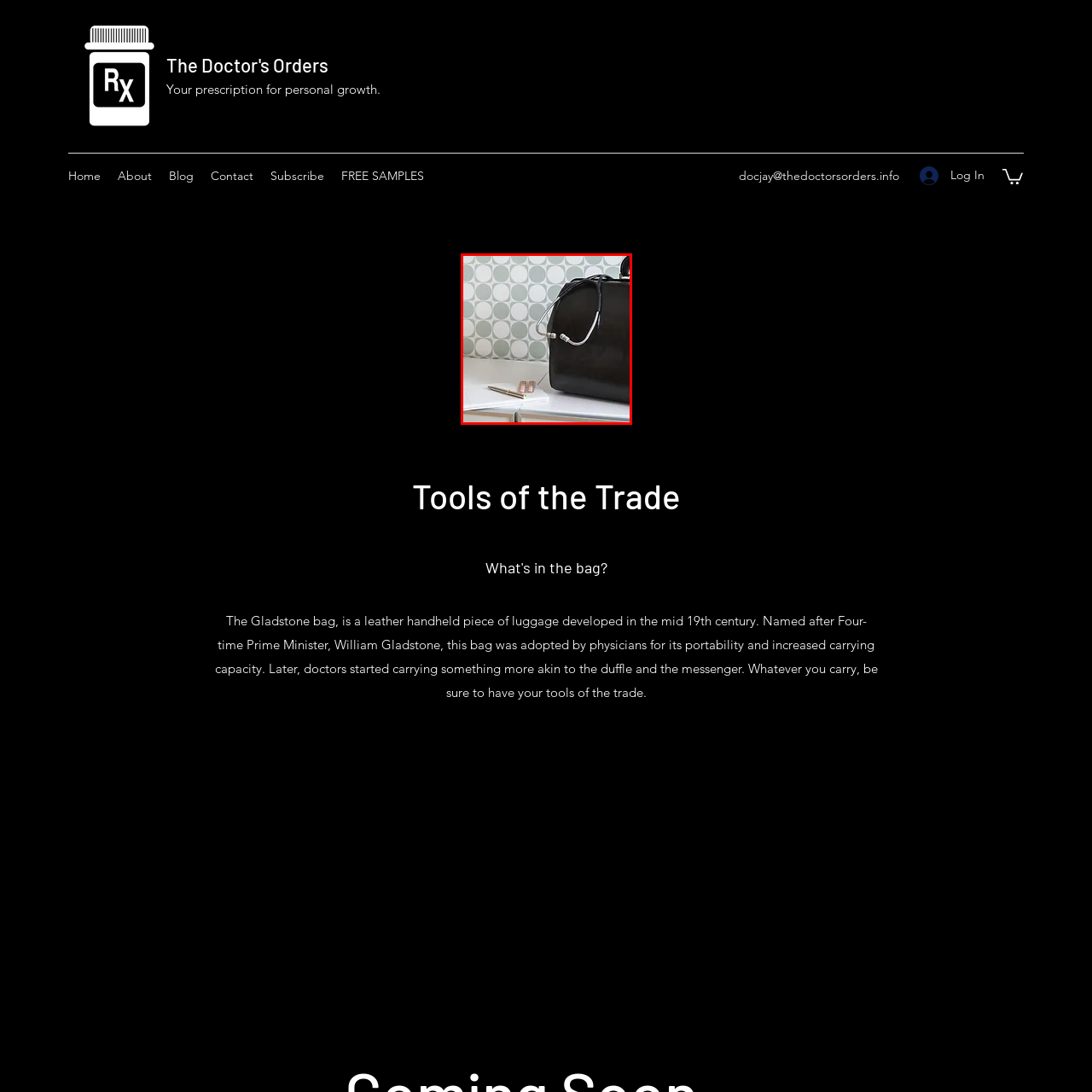Direct your attention to the red-outlined image and answer the question in a word or phrase: What is the theme of the website?

The Doctor's Orders